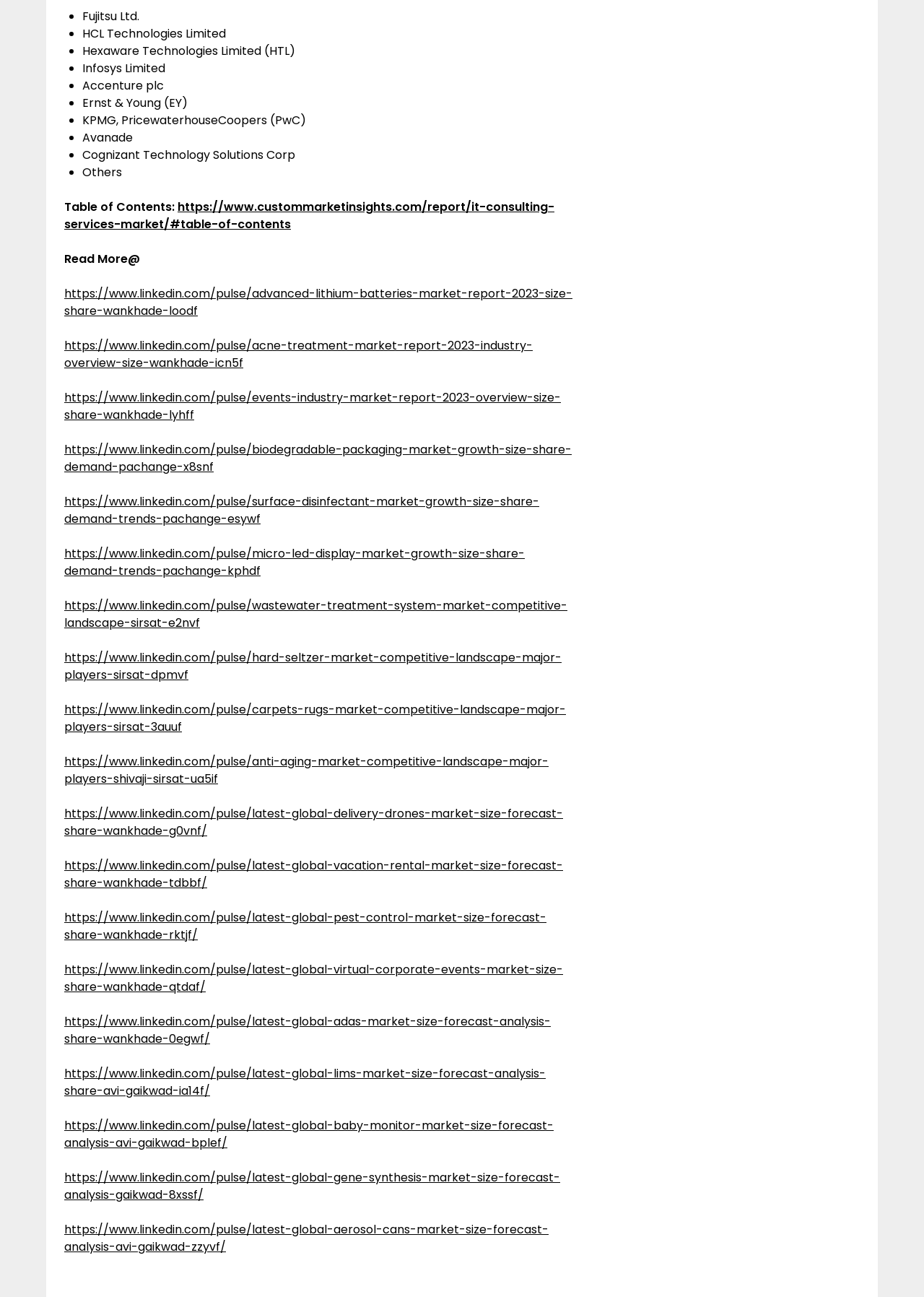Provide the bounding box coordinates of the area you need to click to execute the following instruction: "Click on the link to read more about IT consulting services market report".

[0.07, 0.153, 0.6, 0.179]